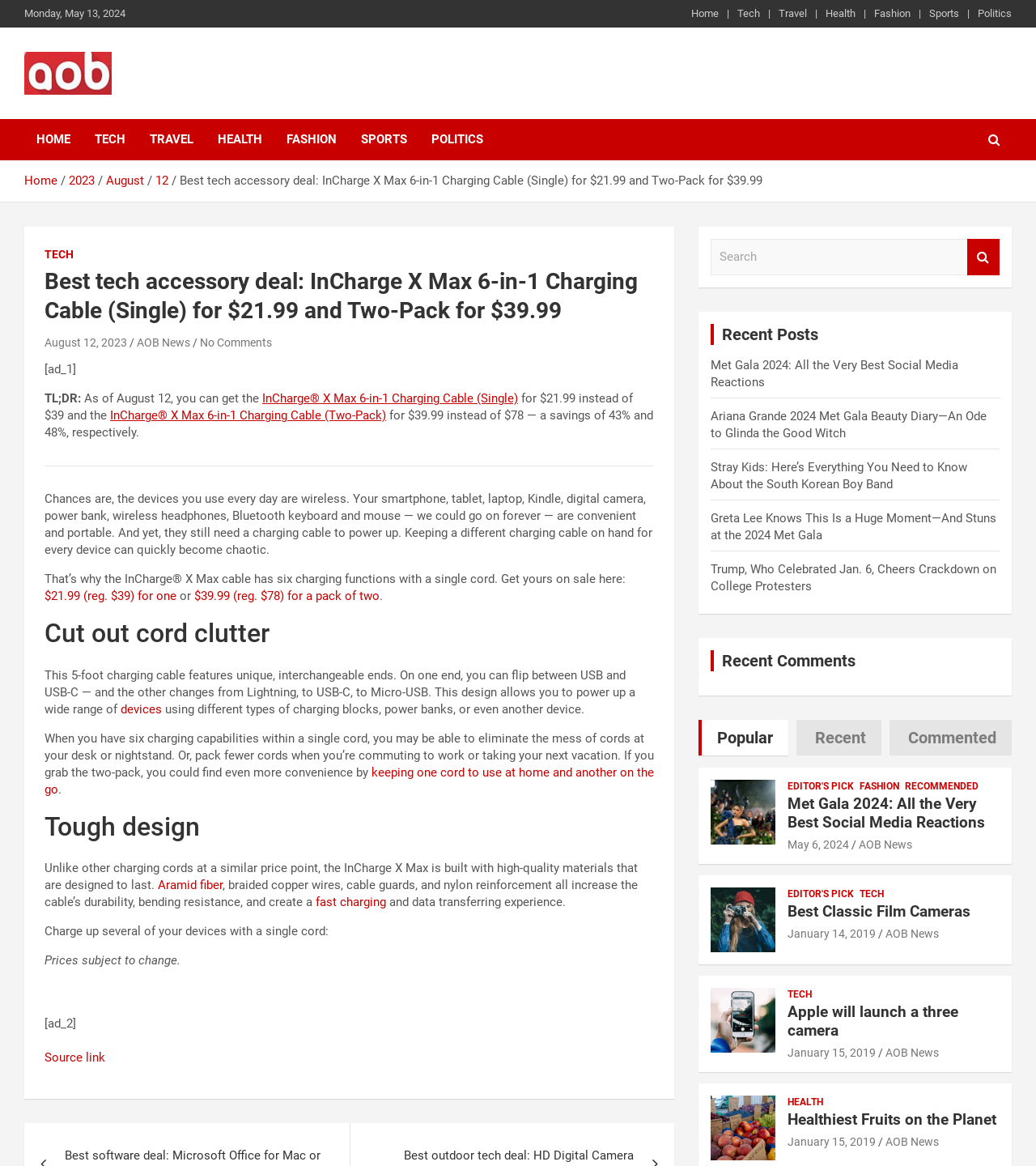Find the bounding box coordinates of the area to click in order to follow the instruction: "Click the Submit button".

None